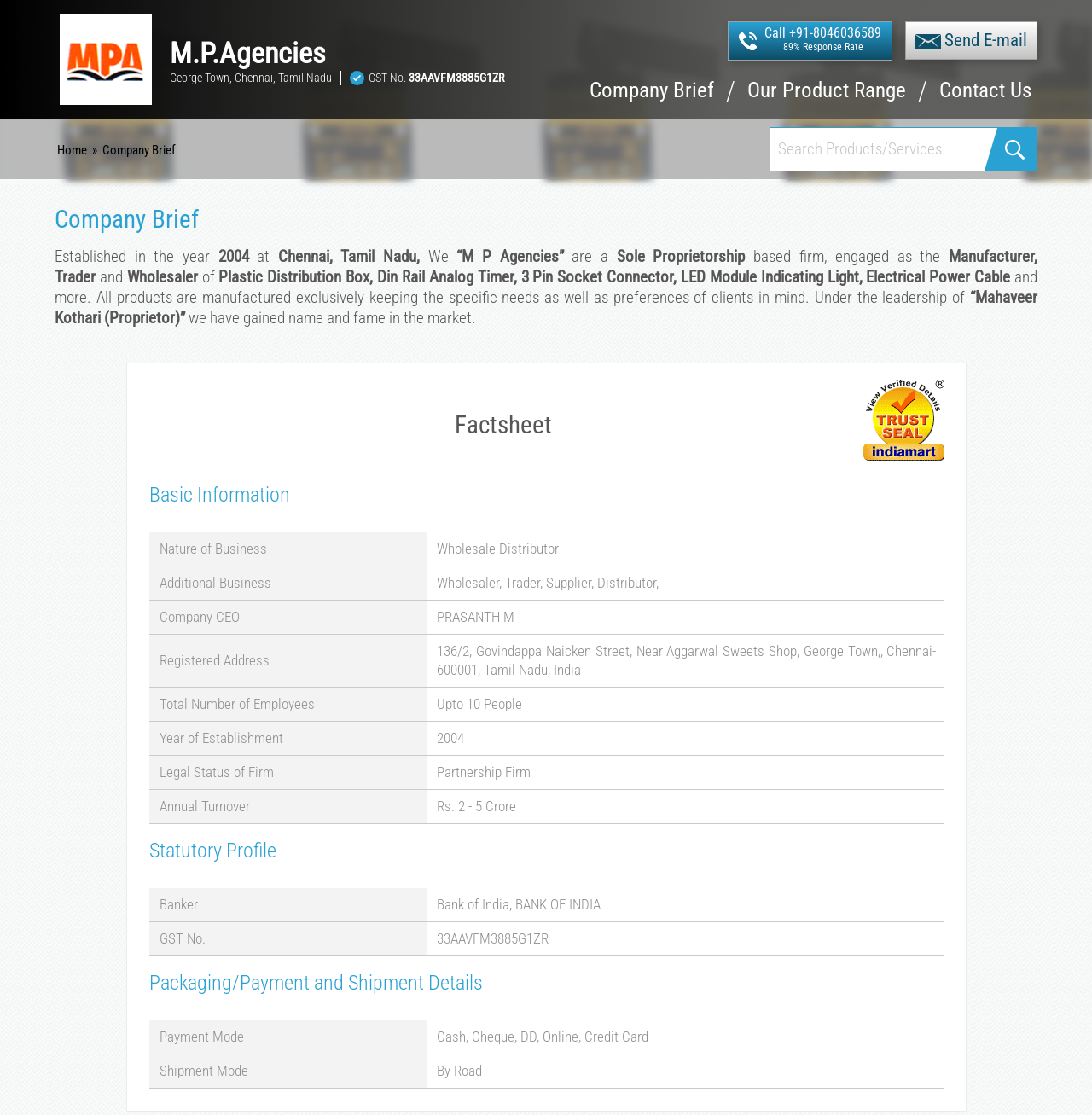Answer the question below in one word or phrase:
What is the nature of business of the company?

Wholesale Distributor